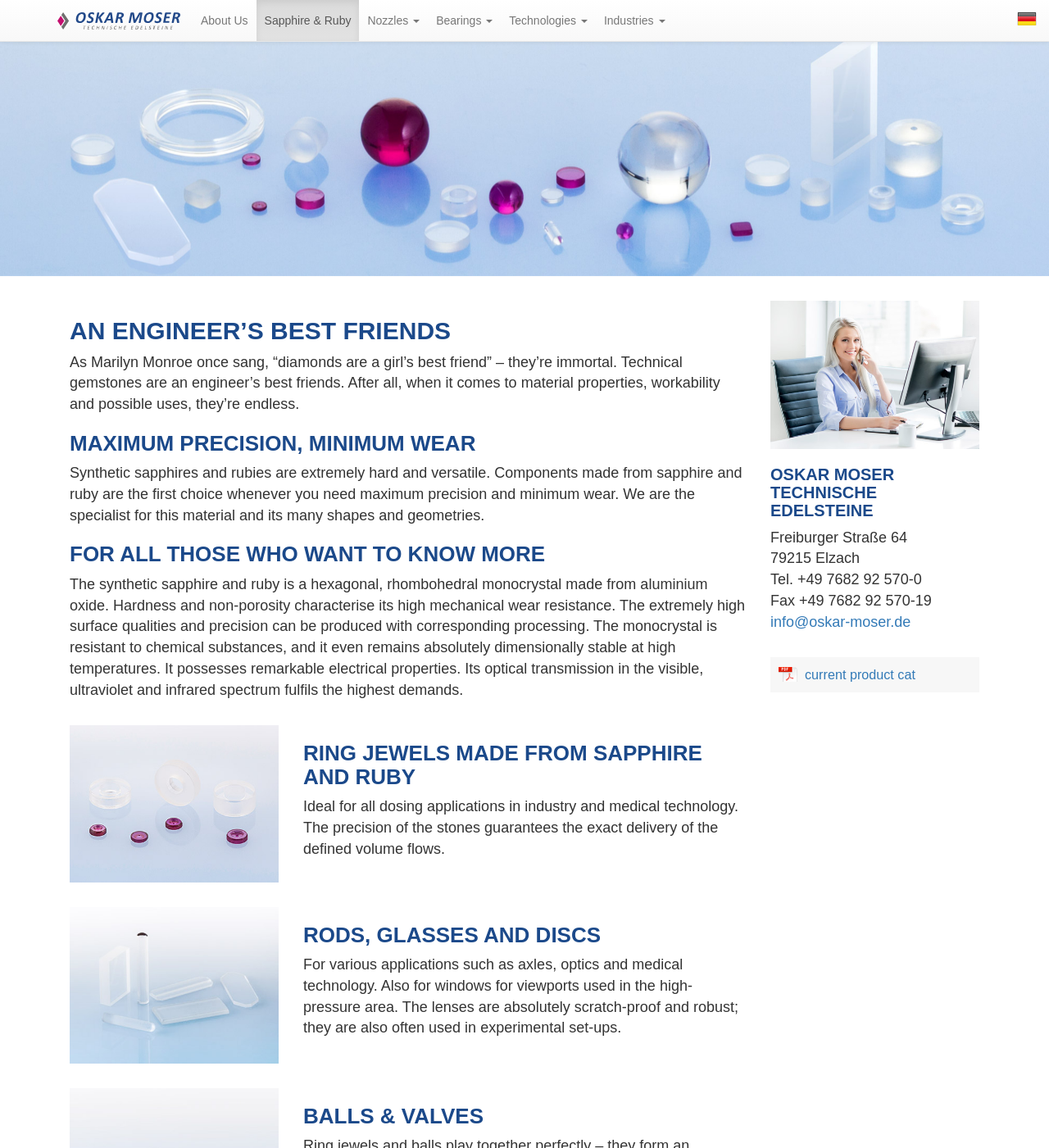Illustrate the webpage with a detailed description.

The webpage is about Oskar Moser, a company that specializes in technical gemstones, particularly sapphire and ruby. At the top right corner, there is a language selection link "Sprache: Deutsch" accompanied by a small flag icon. On the top left, the company's logo "Oskar Moser" is displayed as an image.

Below the logo, there is a navigation menu with links to "About Us", "Sapphire & Ruby", and several buttons with dropdown menus, including "Nozzles", "Bearings", "Technologies", and "Industries".

The main content of the webpage is divided into several sections. The first section has a heading "AN ENGINEER’S BEST FRIENDS" and a paragraph of text that describes the importance of technical gemstones in engineering. Below this, there is an image of sapphire and ruby.

The next section has a heading "MAXIMUM PRECISION, MINIMUM WEAR" and a paragraph of text that highlights the benefits of using synthetic sapphire and ruby in engineering applications. This is followed by a section with a heading "FOR ALL THOSE WHO WANT TO KNOW MORE" that provides more detailed information about the properties of synthetic sapphire and ruby.

The webpage then showcases several products made from sapphire and ruby, including ring jewels, rods, glasses, and discs, and balls and valves. Each product is accompanied by a heading and a brief description of its application.

At the bottom right corner, there is a contact section with the company's address, phone number, fax number, and email address. There is also a link to the company's current product catalog.